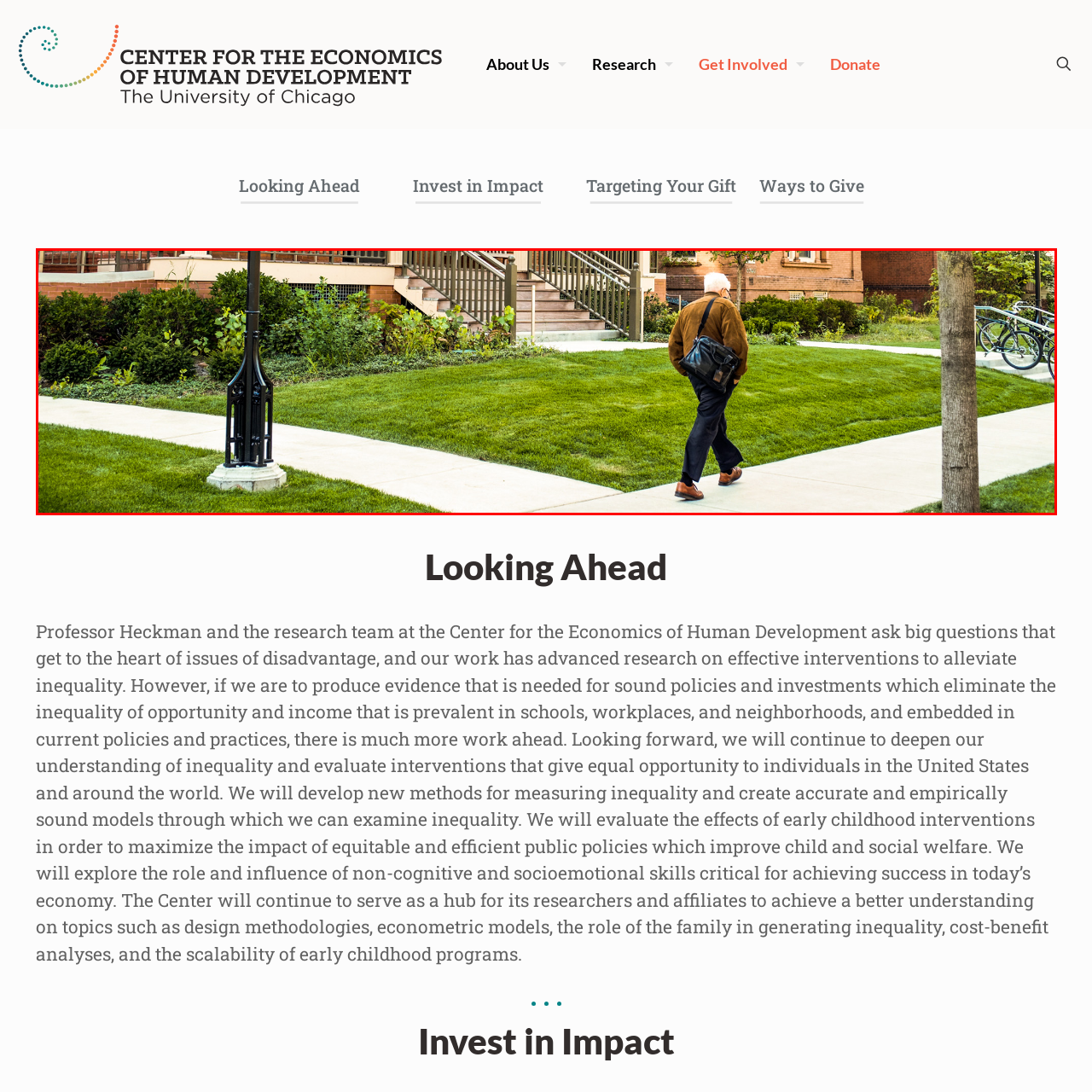Focus on the image within the purple boundary, What type of building is in the background? 
Answer briefly using one word or phrase.

A brick building